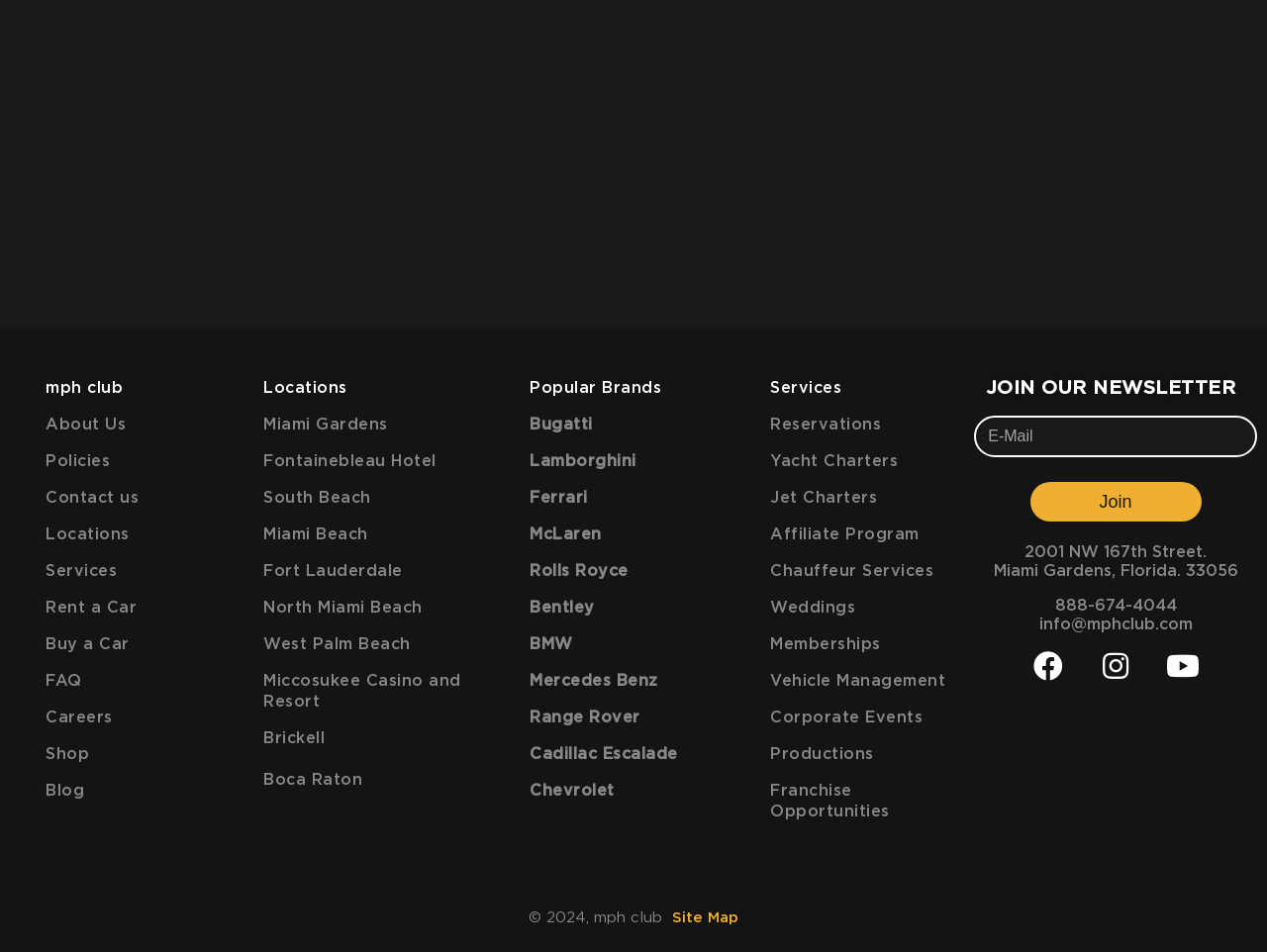What are the popular brands available at the club?
Provide a one-word or short-phrase answer based on the image.

Bugatti, Lamborghini, etc.